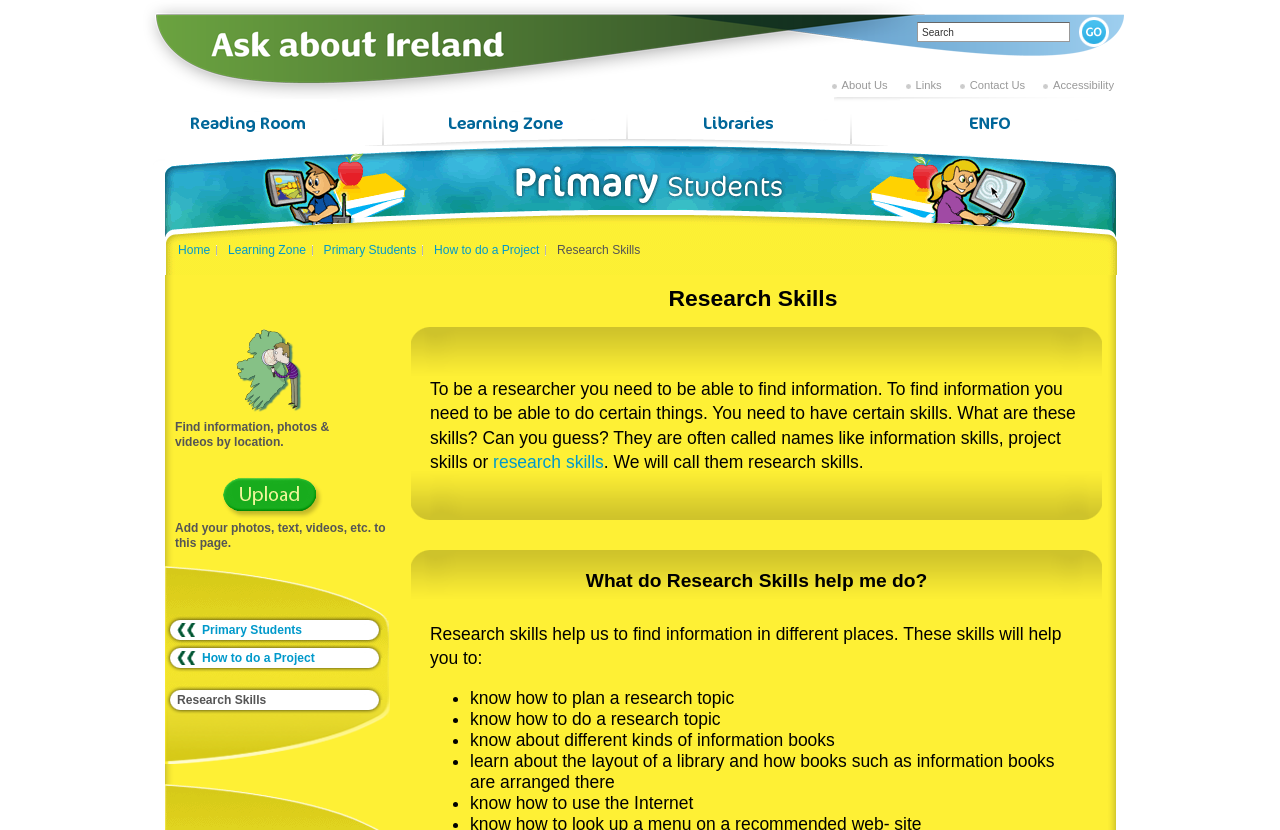Please provide a comprehensive answer to the question below using the information from the image: How many links are there in the top navigation menu?

The top navigation menu contains links to 'About Us', 'Links', 'Contact Us', 'Accessibility', and 'Home', which makes a total of 5 links.